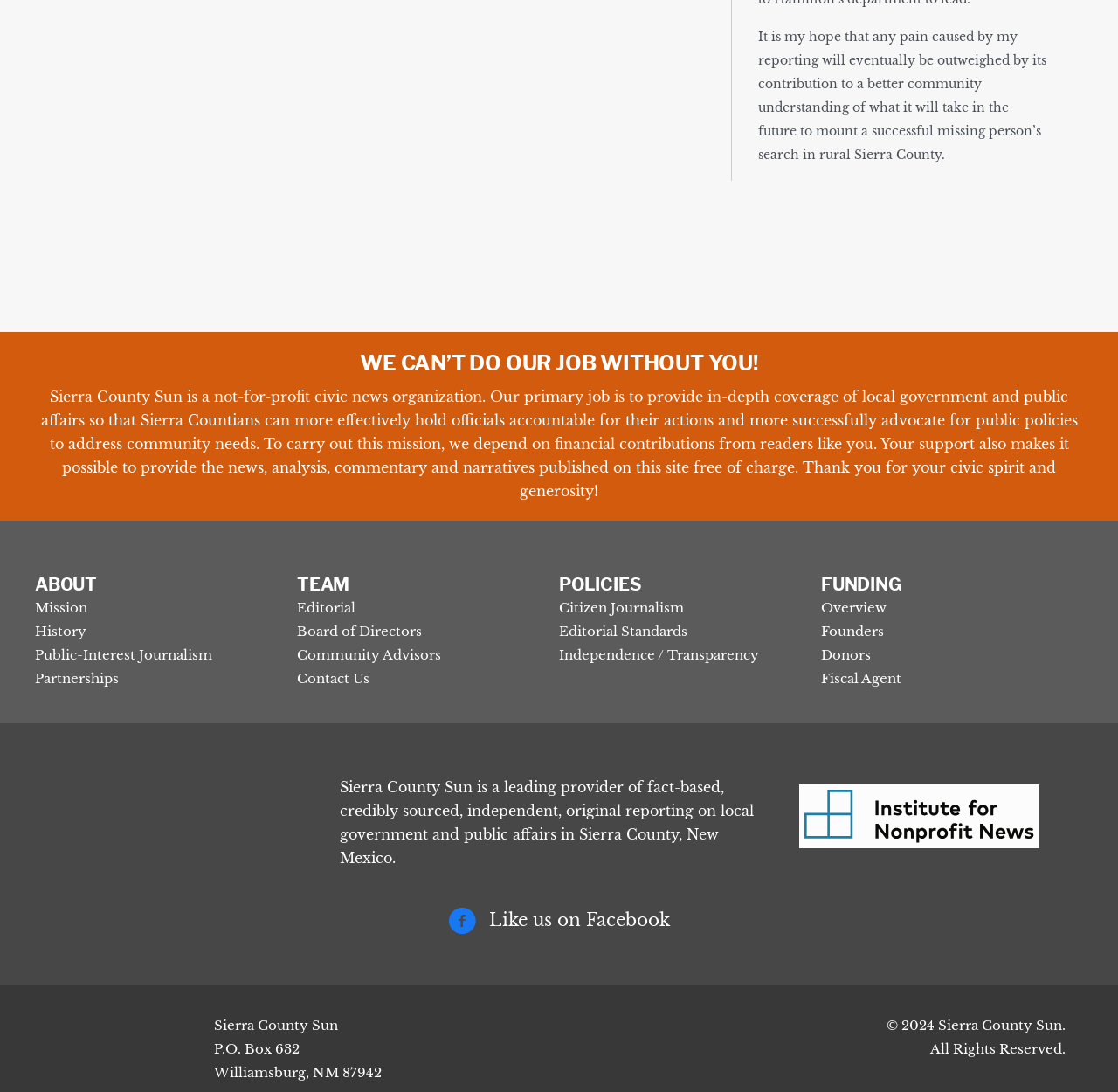Please mark the clickable region by giving the bounding box coordinates needed to complete this instruction: "click the mpeuparjan.nic.in link".

None